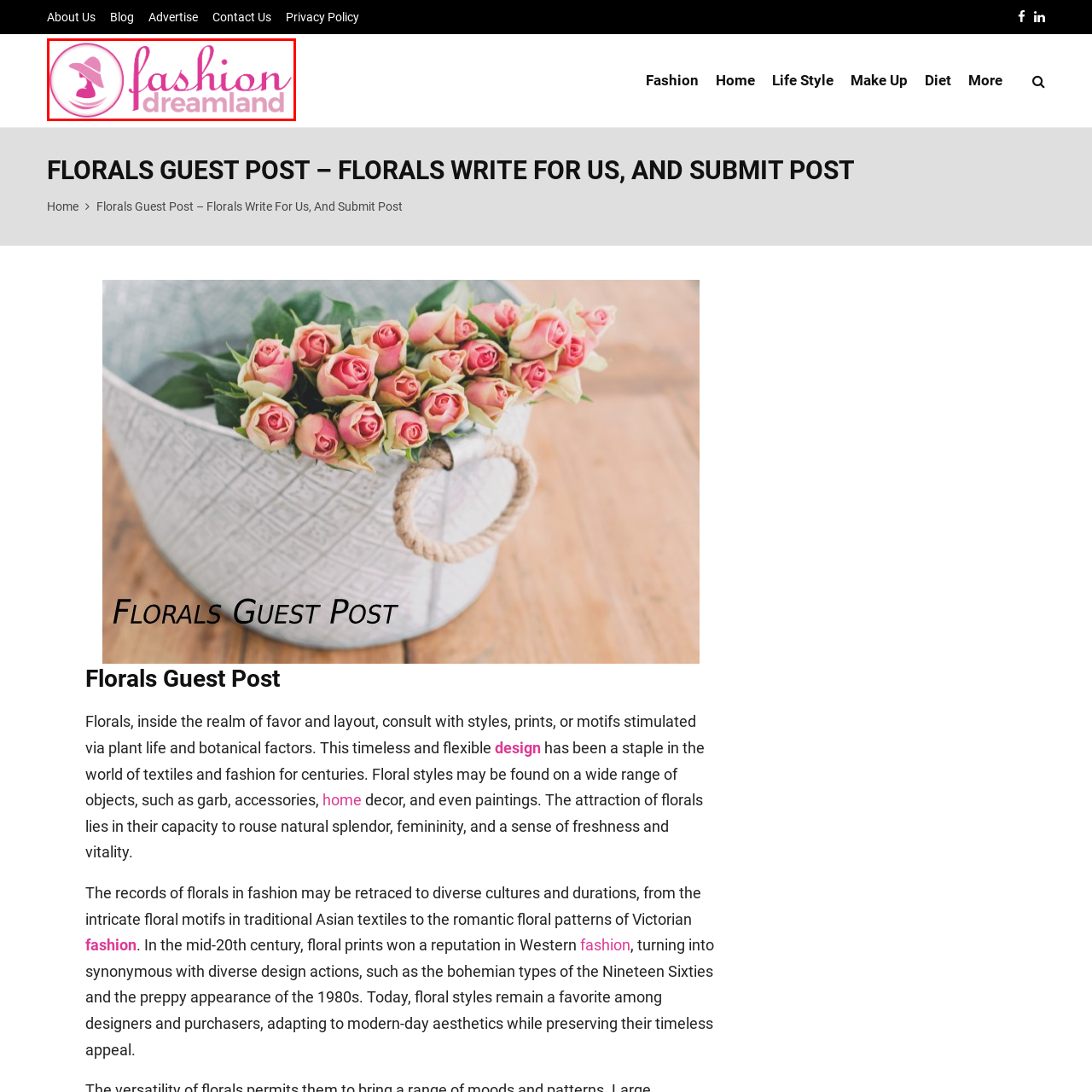Observe the content highlighted by the red box and supply a one-word or short phrase answer to the question: What is the shape of the logo's frame?

Circular